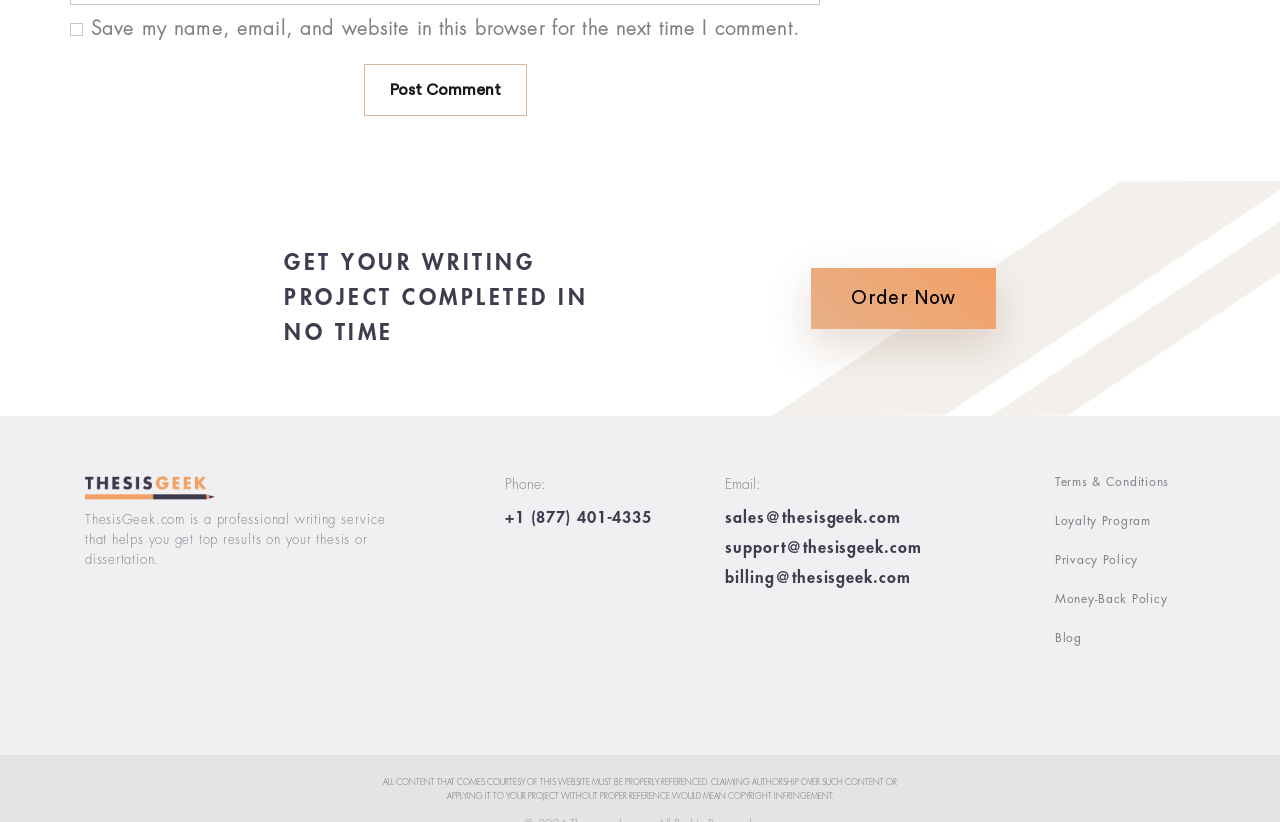Please provide a detailed answer to the question below based on the screenshot: 
What is the phone number for support?

The phone number for support can be found in the contact information section, where it says 'Phone:' followed by the phone number '+1 (877) 401-4335'.